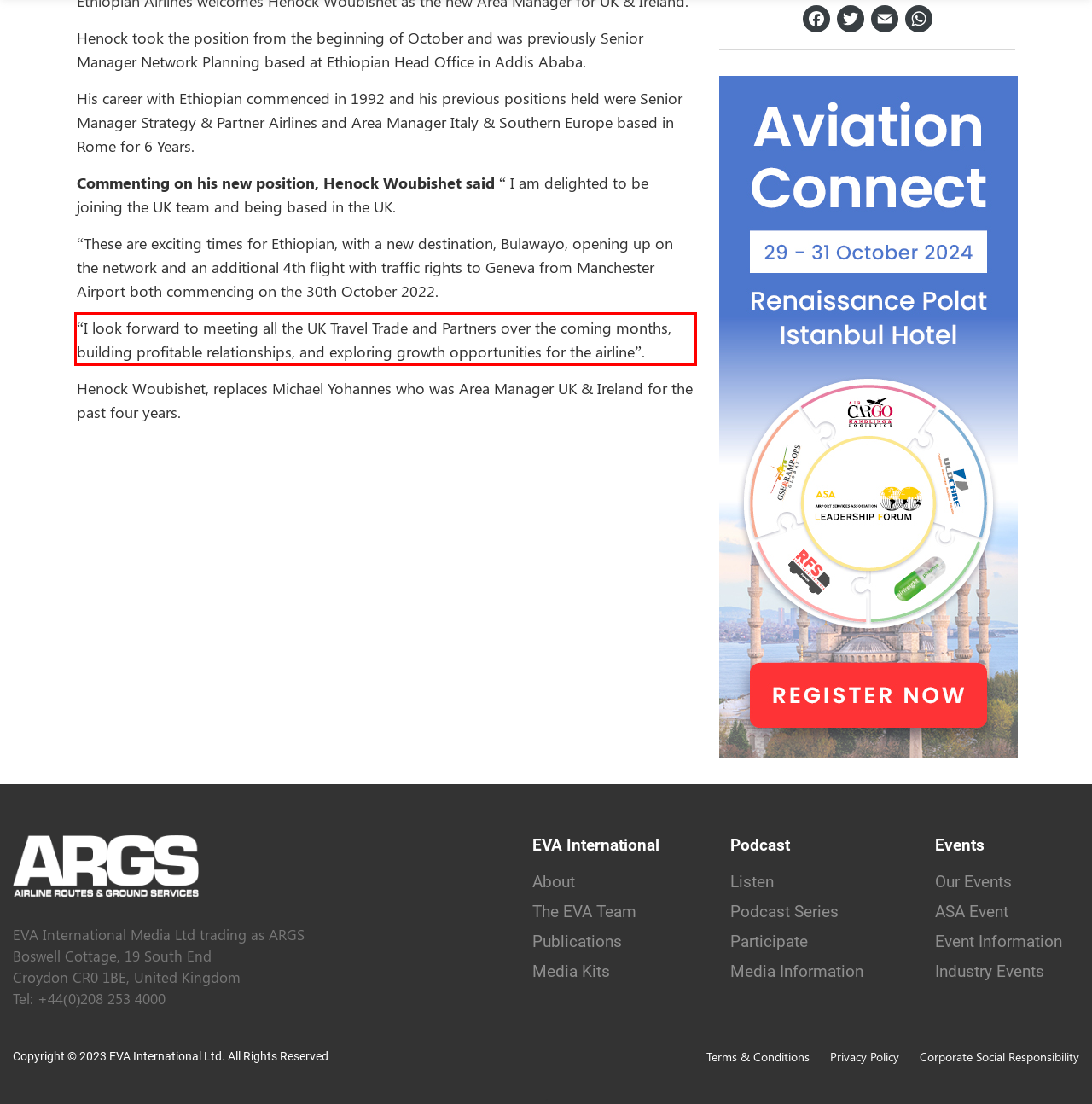You have a screenshot of a webpage where a UI element is enclosed in a red rectangle. Perform OCR to capture the text inside this red rectangle.

“I look forward to meeting all the UK Travel Trade and Partners over the coming months, building profitable relationships, and exploring growth opportunities for the airline”.